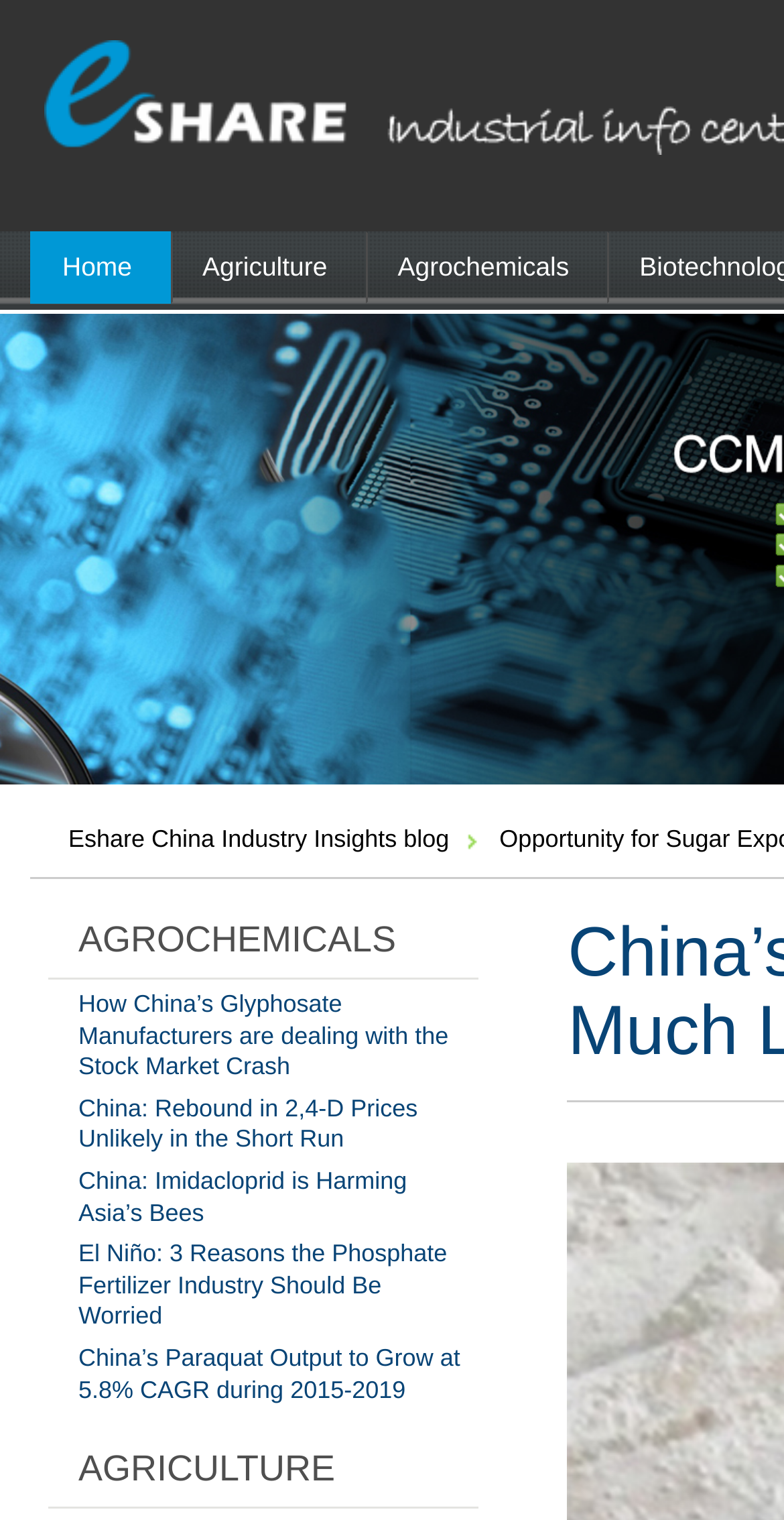Determine the bounding box coordinates of the clickable region to carry out the instruction: "read about agrochemicals".

[0.469, 0.154, 0.772, 0.199]